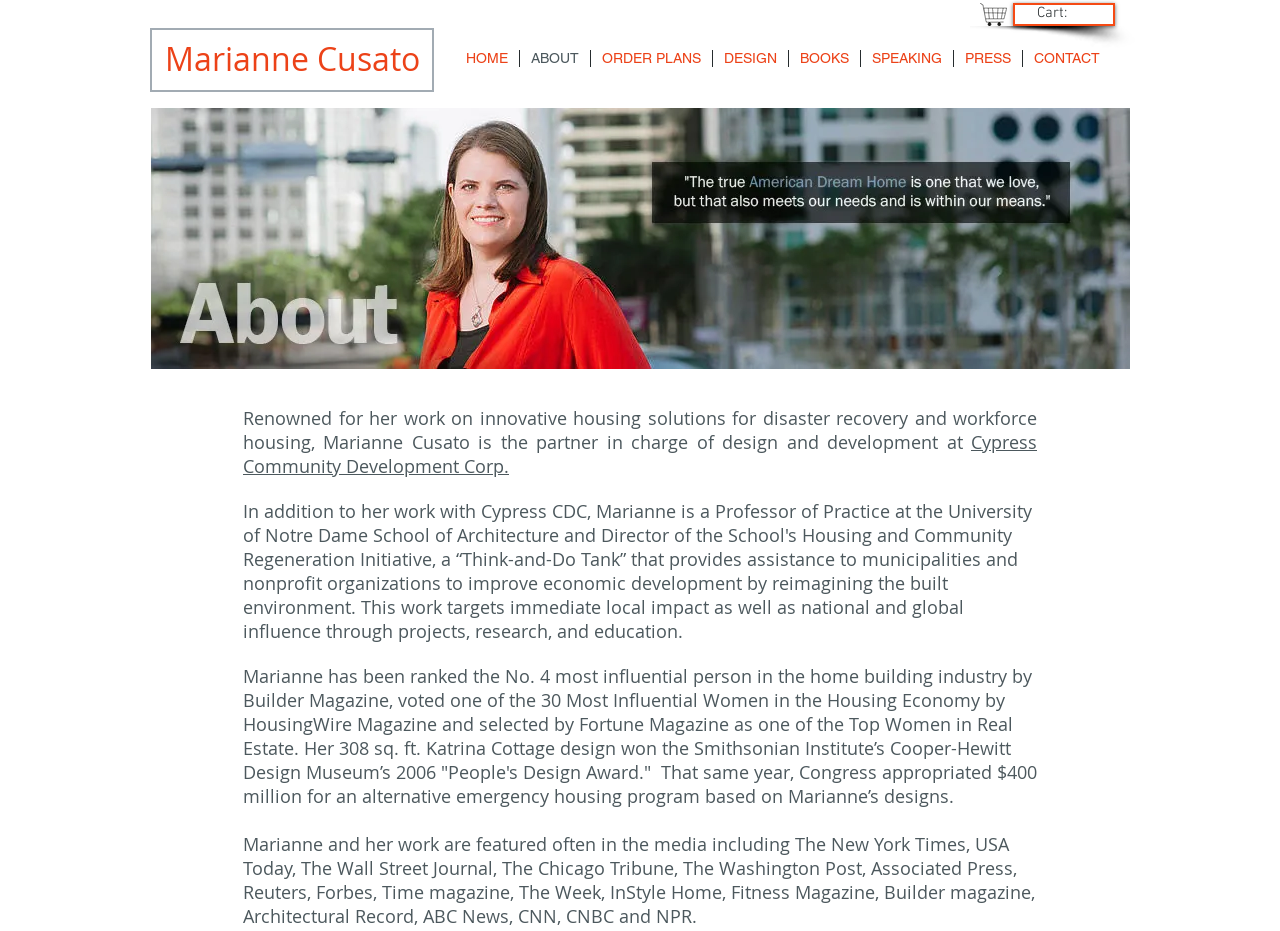Reply to the question with a brief word or phrase: What magazine ranked Marianne Cusato as the No. 4 most influential person in the home building industry?

Builder Magazine